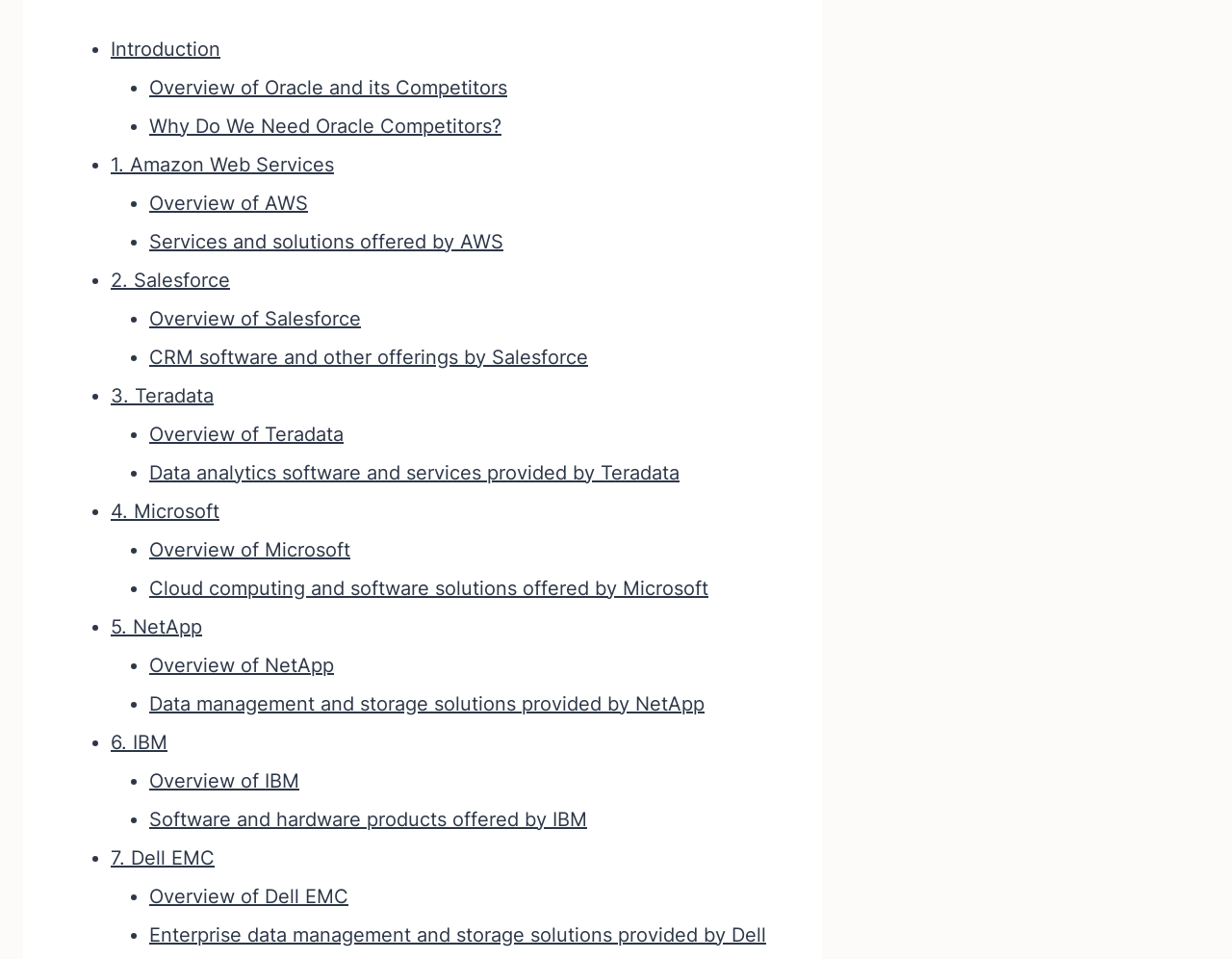What is the first competitor of Oracle mentioned?
Please use the visual content to give a single word or phrase answer.

Amazon Web Services